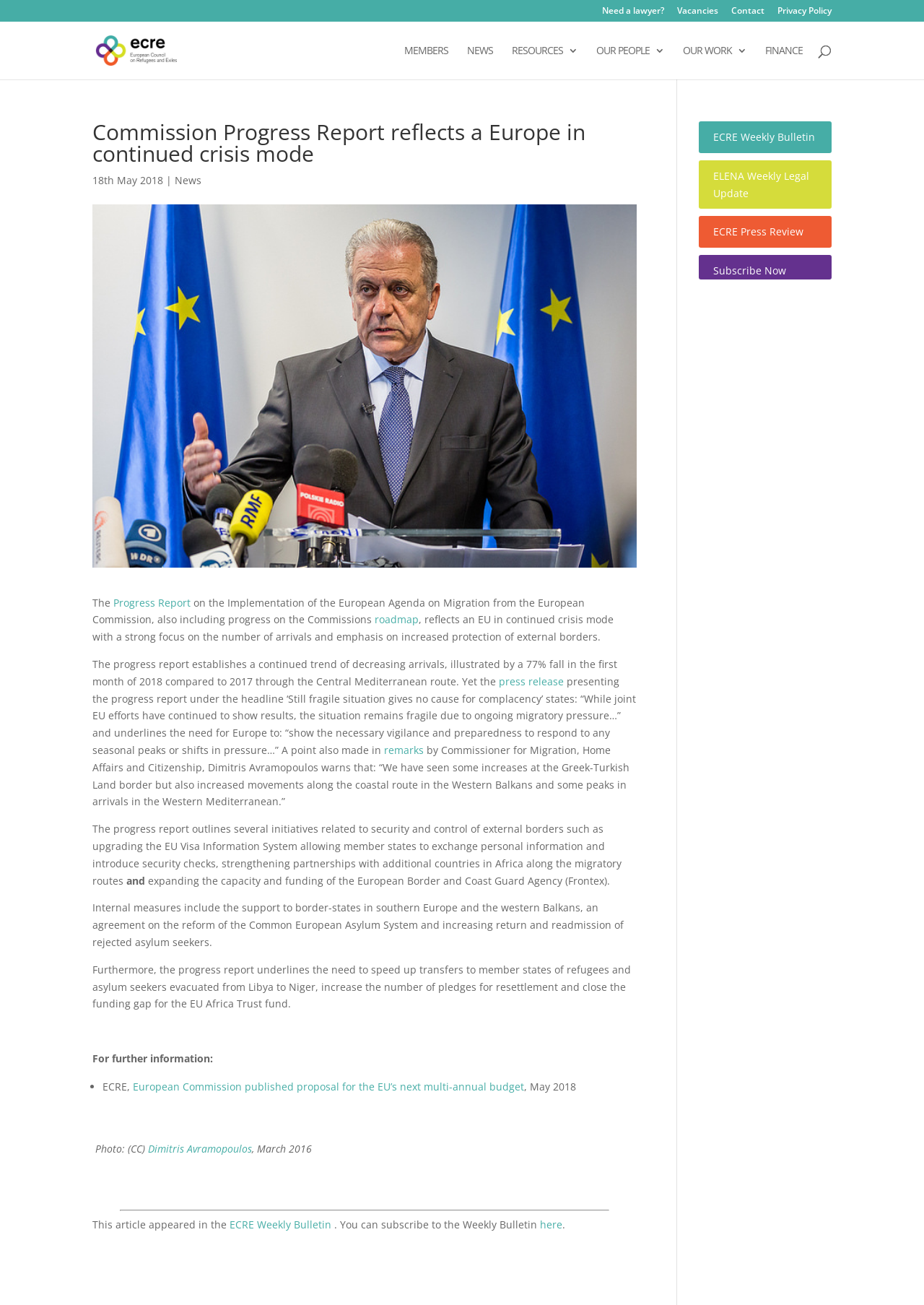Find the bounding box coordinates of the element to click in order to complete this instruction: "Read the Commission Progress Report". The bounding box coordinates must be four float numbers between 0 and 1, denoted as [left, top, right, bottom].

[0.1, 0.093, 0.689, 0.132]